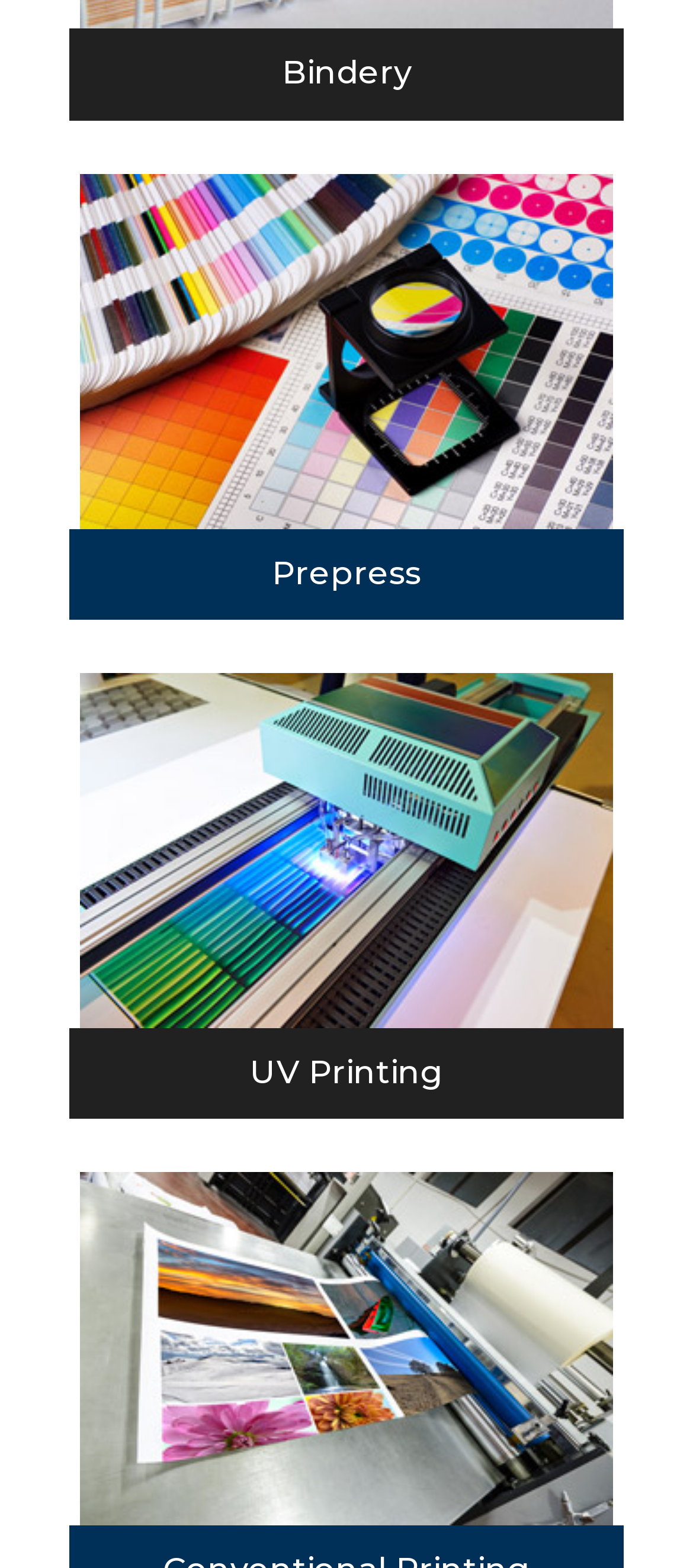Reply to the question with a brief word or phrase: What is the first link on the webpage?

Bindery